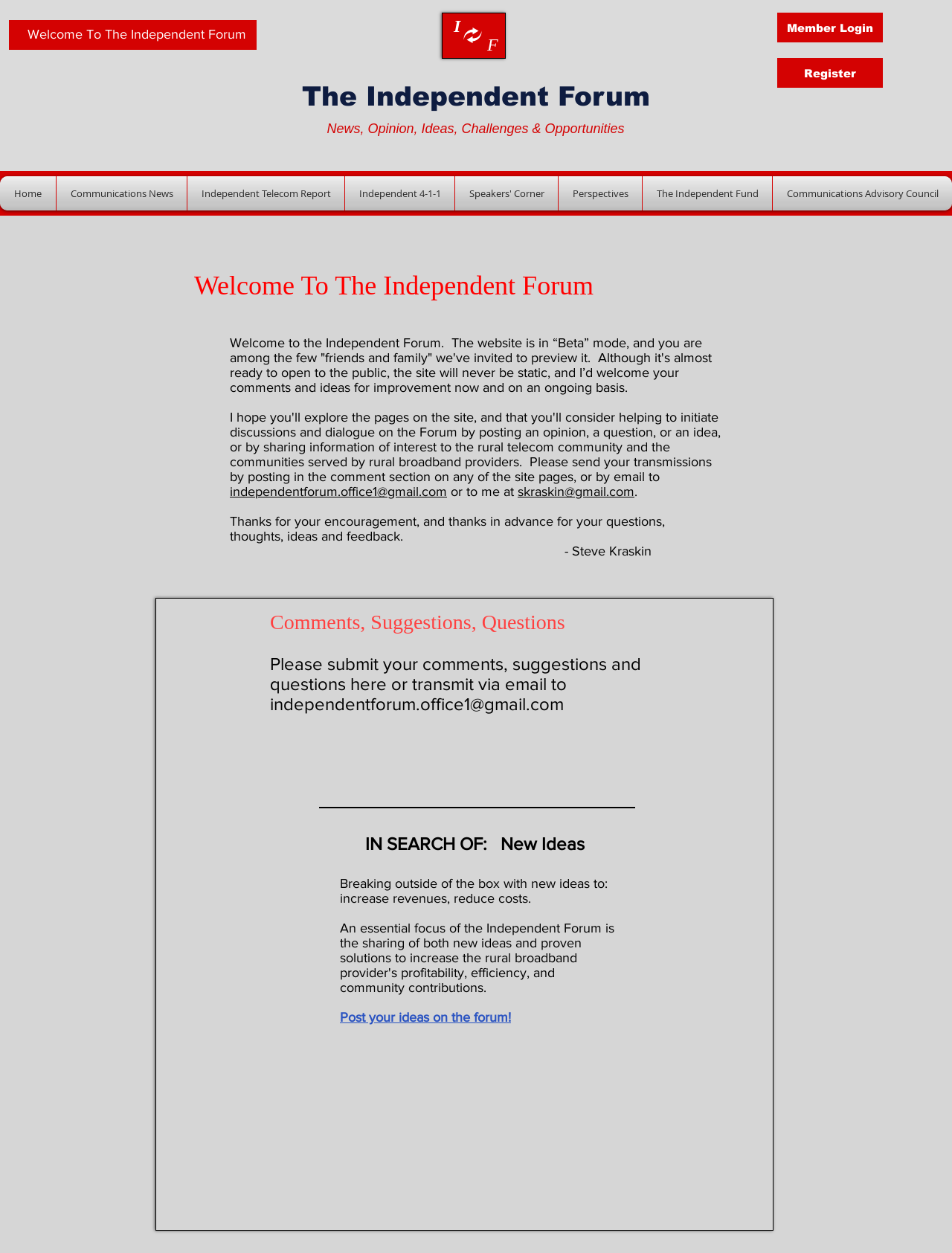Using the details from the image, please elaborate on the following question: Who is the person behind the forum?

The person behind the forum is Steve Kraskin, as mentioned in the static text element with the text '- Steve Kraskin' at the bottom of the webpage.